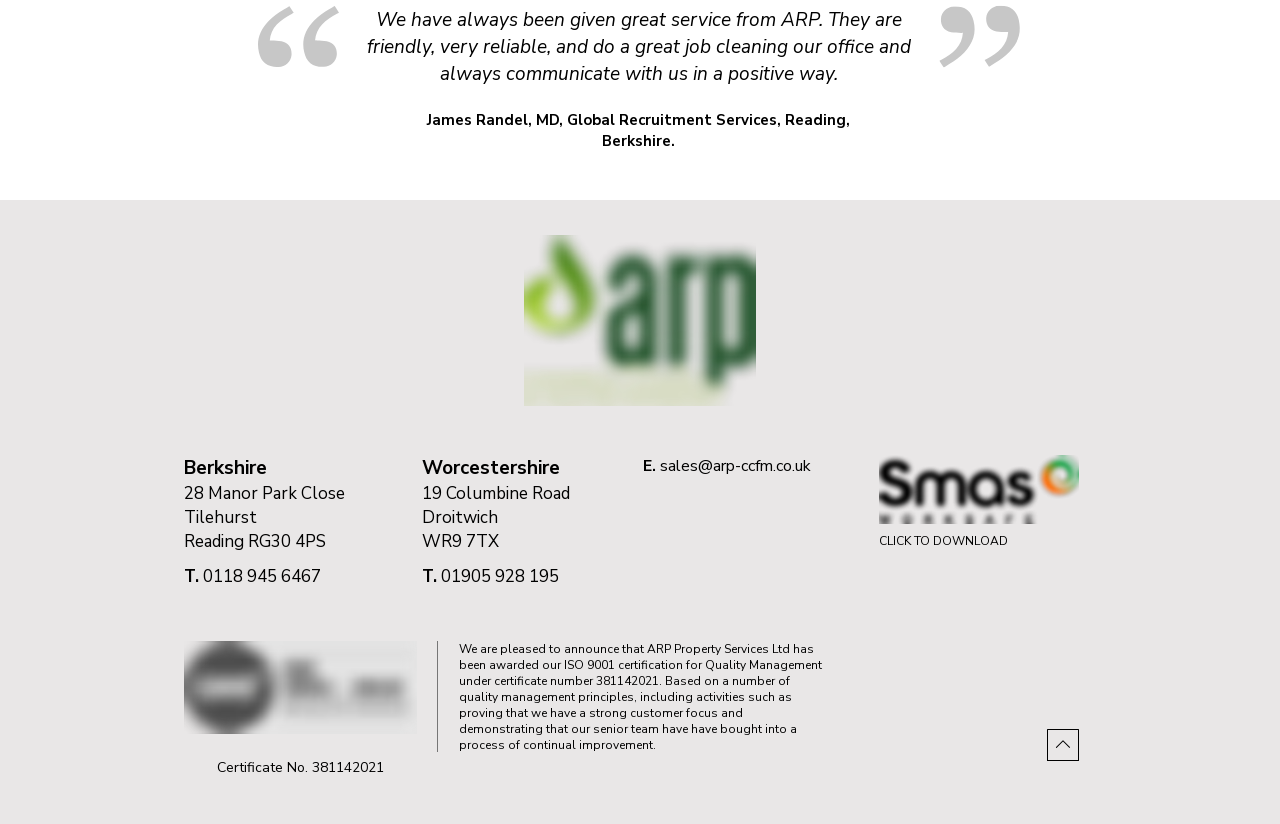Use the information in the screenshot to answer the question comprehensively: What is the email address for sales?

The email address can be found in the link 'sales@arp-ccfm.co.uk' which is labeled as 'E.'.